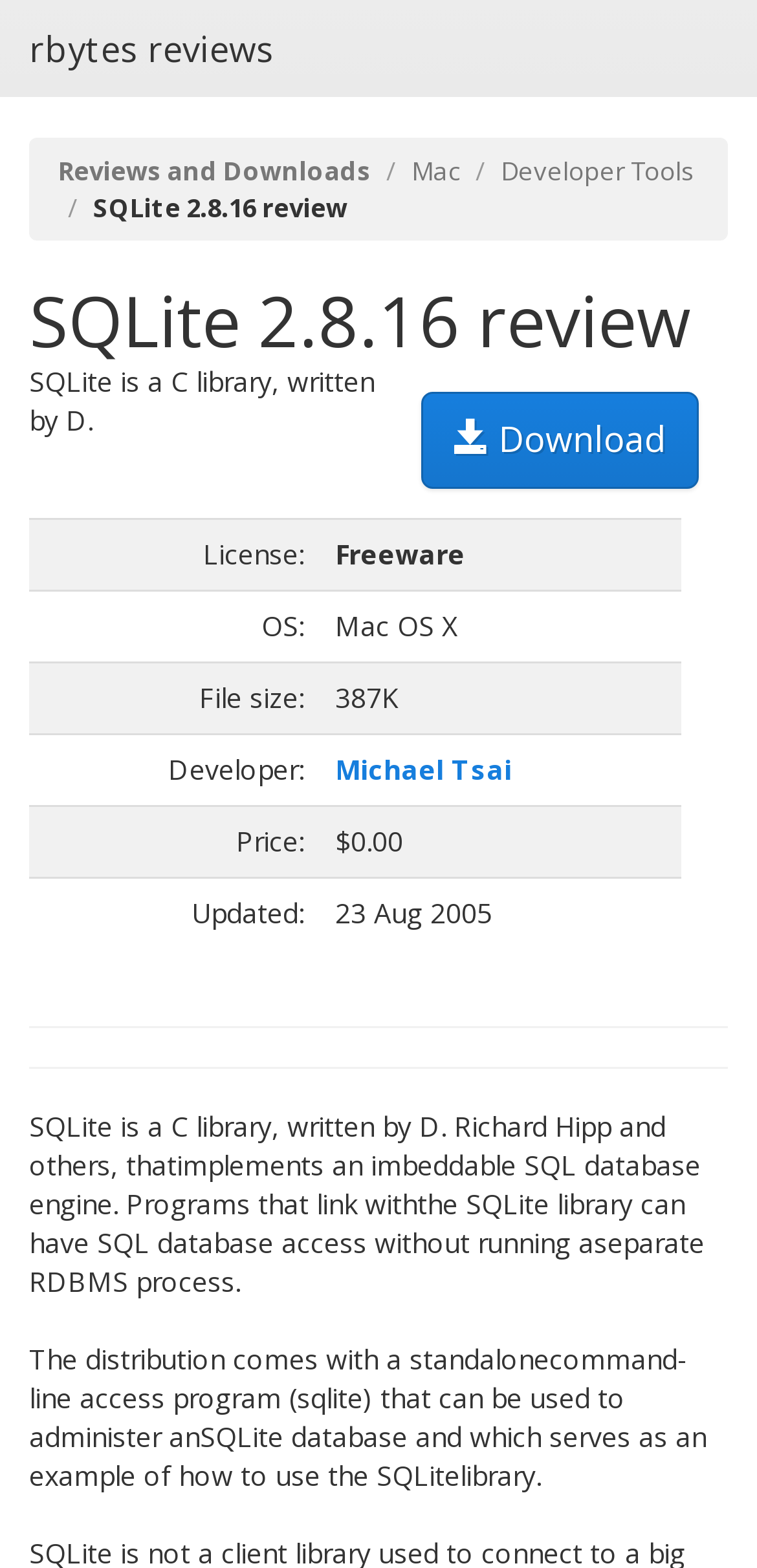Please reply to the following question using a single word or phrase: 
What is the price of the software?

$0.00